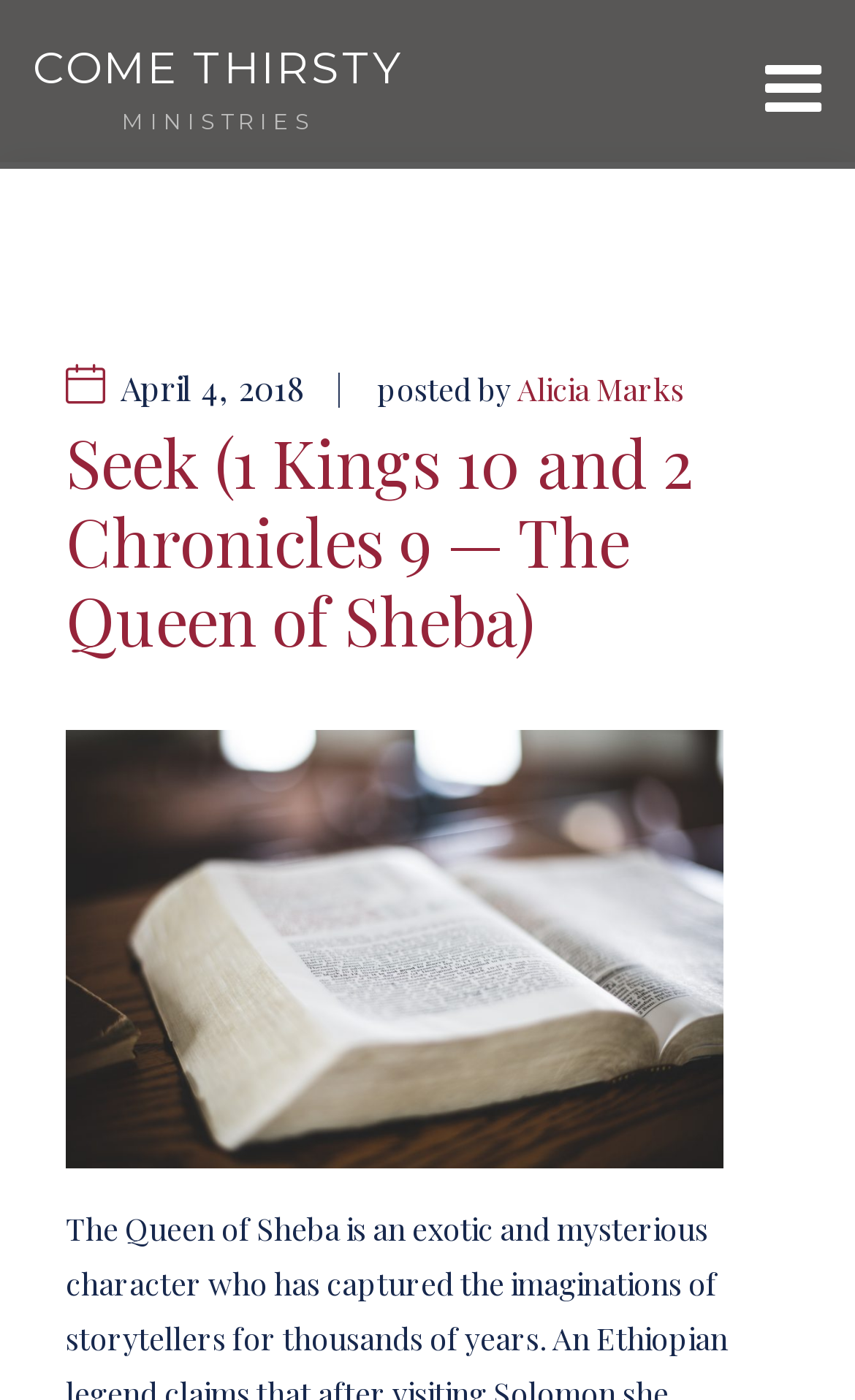Using the format (top-left x, top-left y, bottom-right x, bottom-right y), provide the bounding box coordinates for the described UI element. All values should be floating point numbers between 0 and 1: April 4, 2018

[0.133, 0.255, 0.356, 0.3]